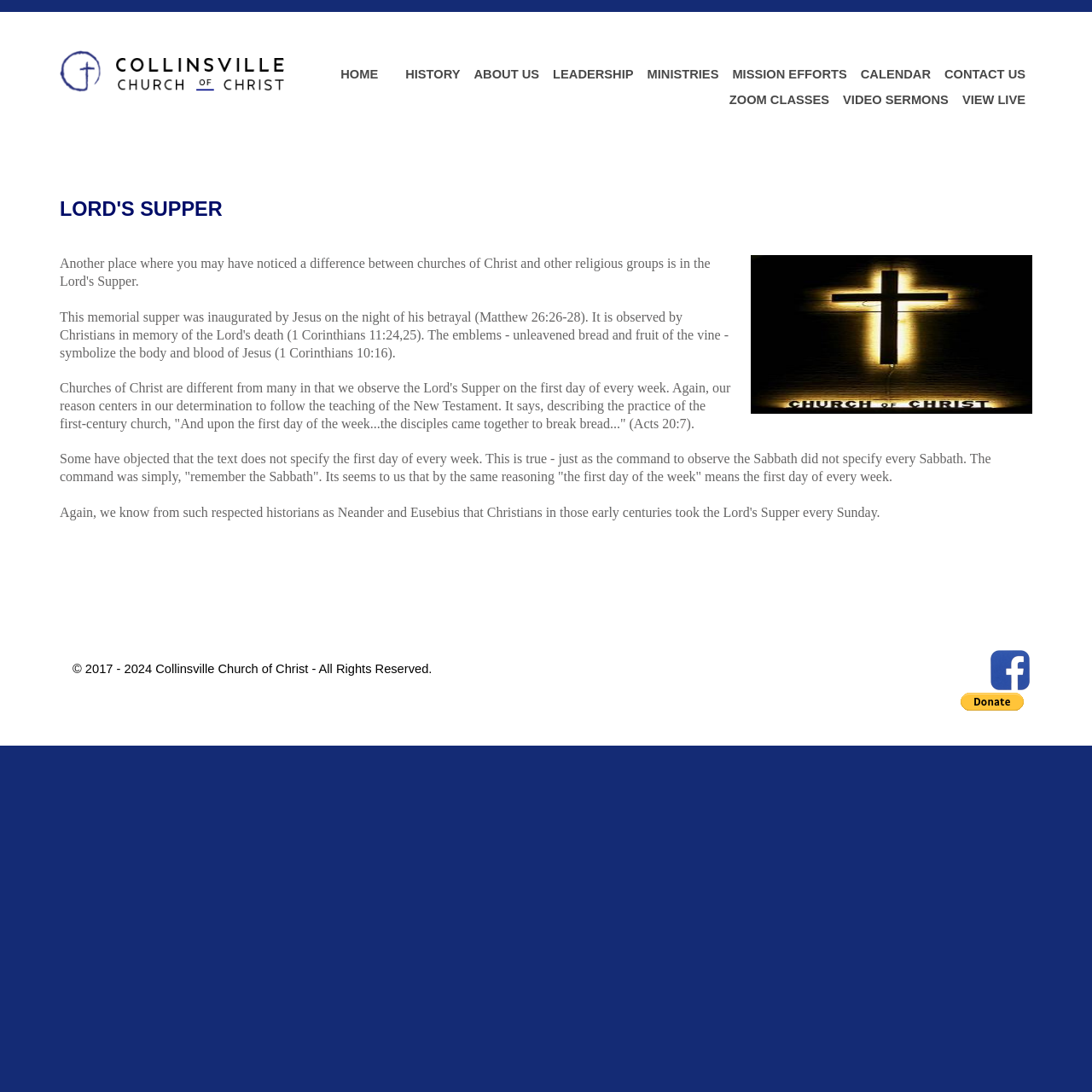Identify the bounding box coordinates for the region of the element that should be clicked to carry out the instruction: "Click the HOME link". The bounding box coordinates should be four float numbers between 0 and 1, i.e., [left, top, right, bottom].

[0.306, 0.058, 0.352, 0.081]